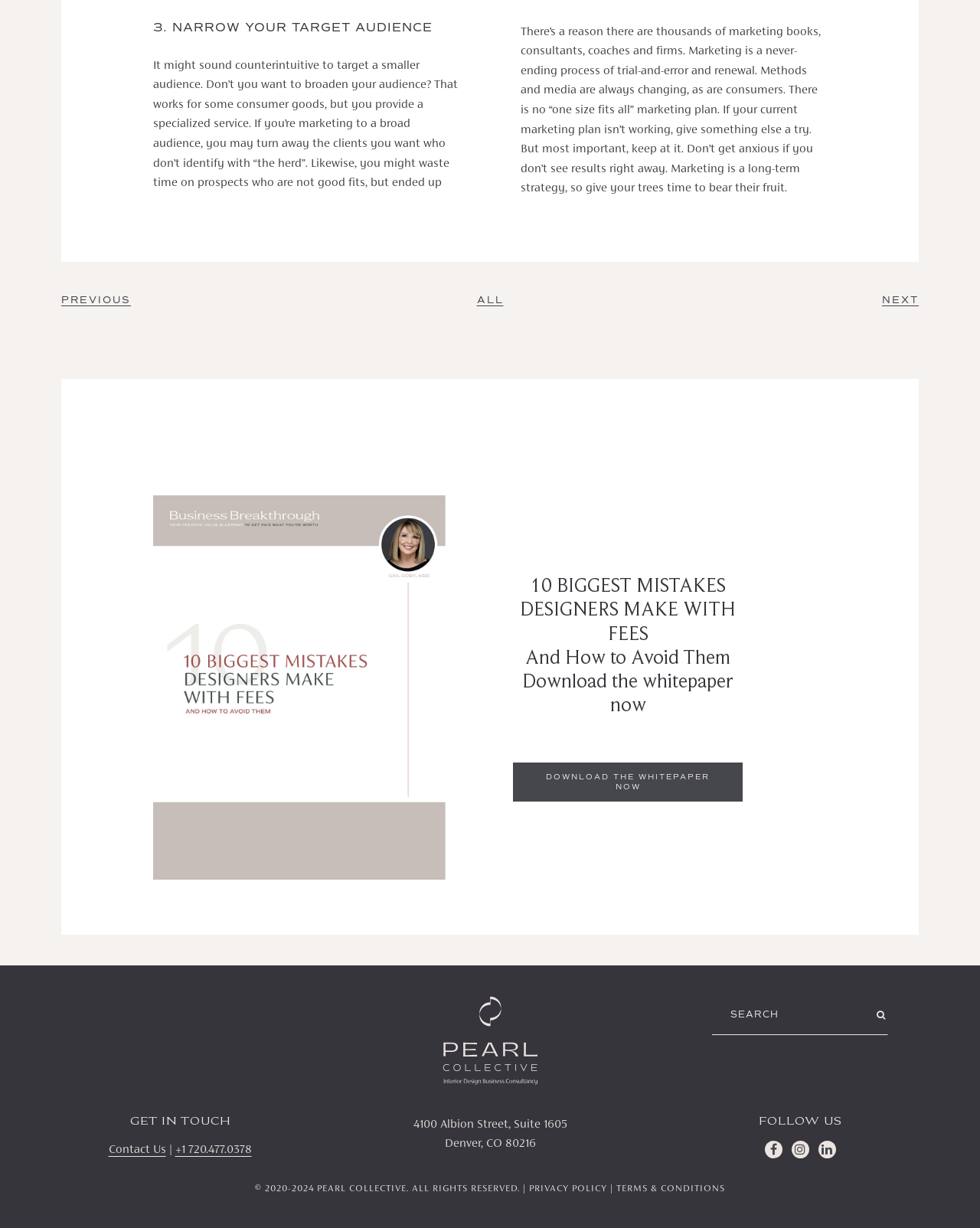Give a one-word or one-phrase response to the question: 
How many social media platforms are listed in the 'FOLLOW US' section?

3